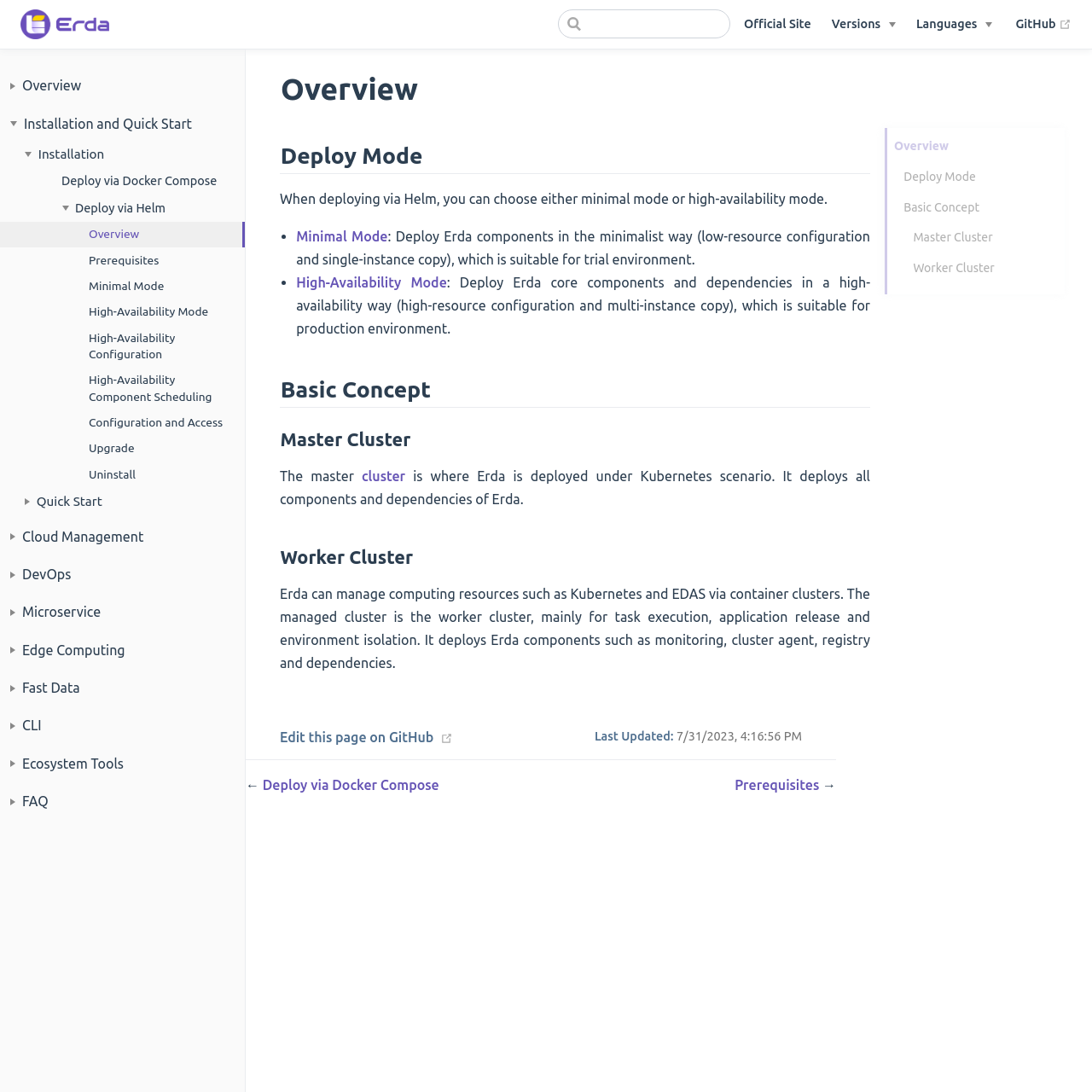Using the information in the image, give a comprehensive answer to the question: 
How many deployment modes are available?

In the 'Deploy Mode' section, there are two options mentioned: 'Minimal Mode' and 'High-Availability Mode'. This implies that there are two deployment modes available.